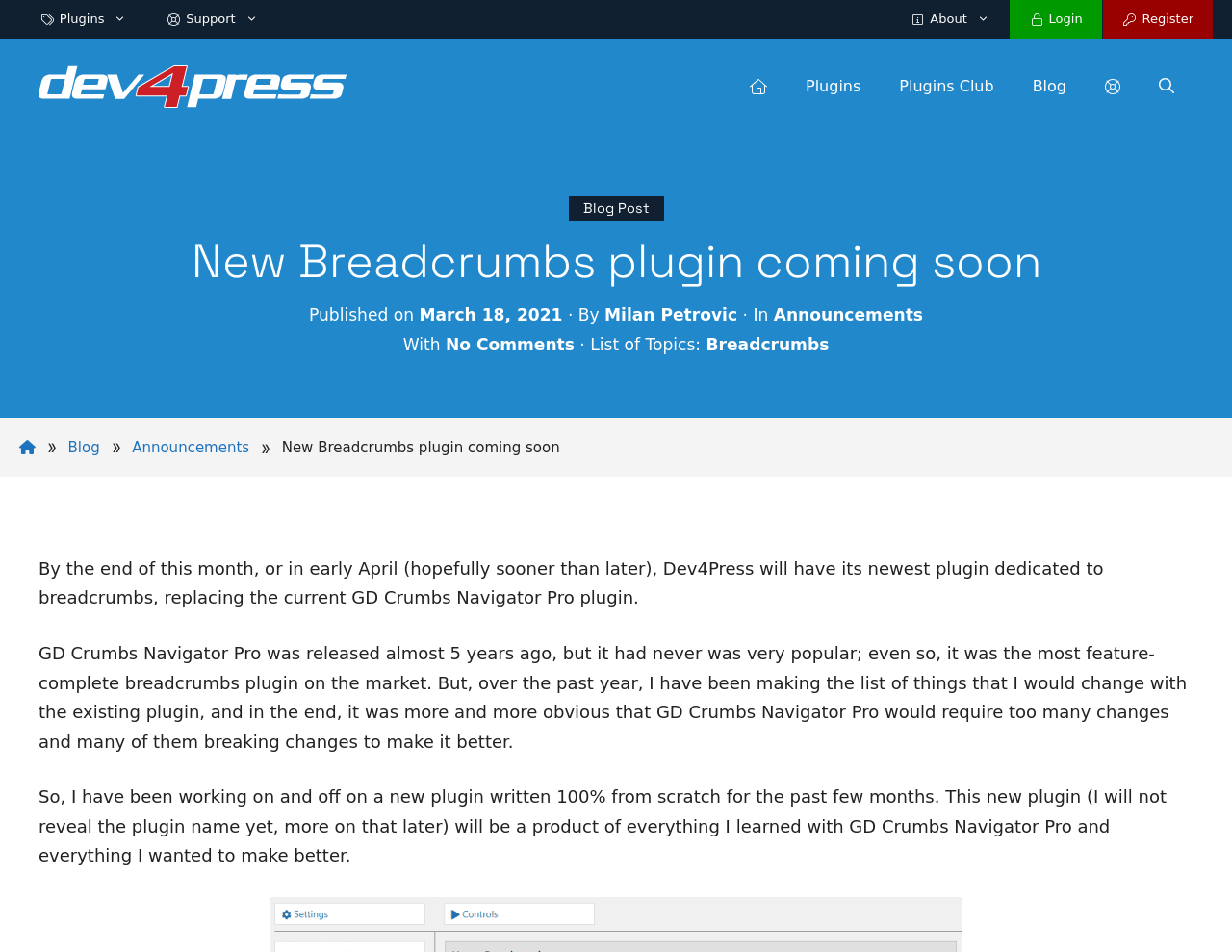What is the date of the blog post?
Refer to the image and provide a one-word or short phrase answer.

March 18, 2021